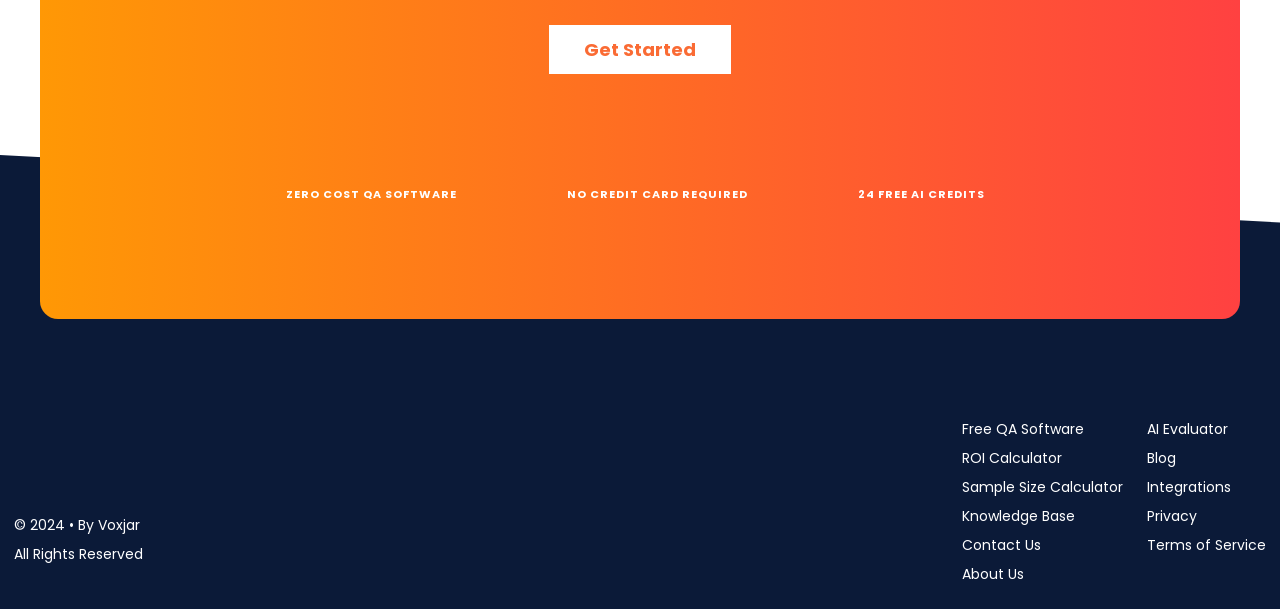Please find the bounding box coordinates of the element's region to be clicked to carry out this instruction: "Click on Get Started".

[0.429, 0.041, 0.571, 0.122]